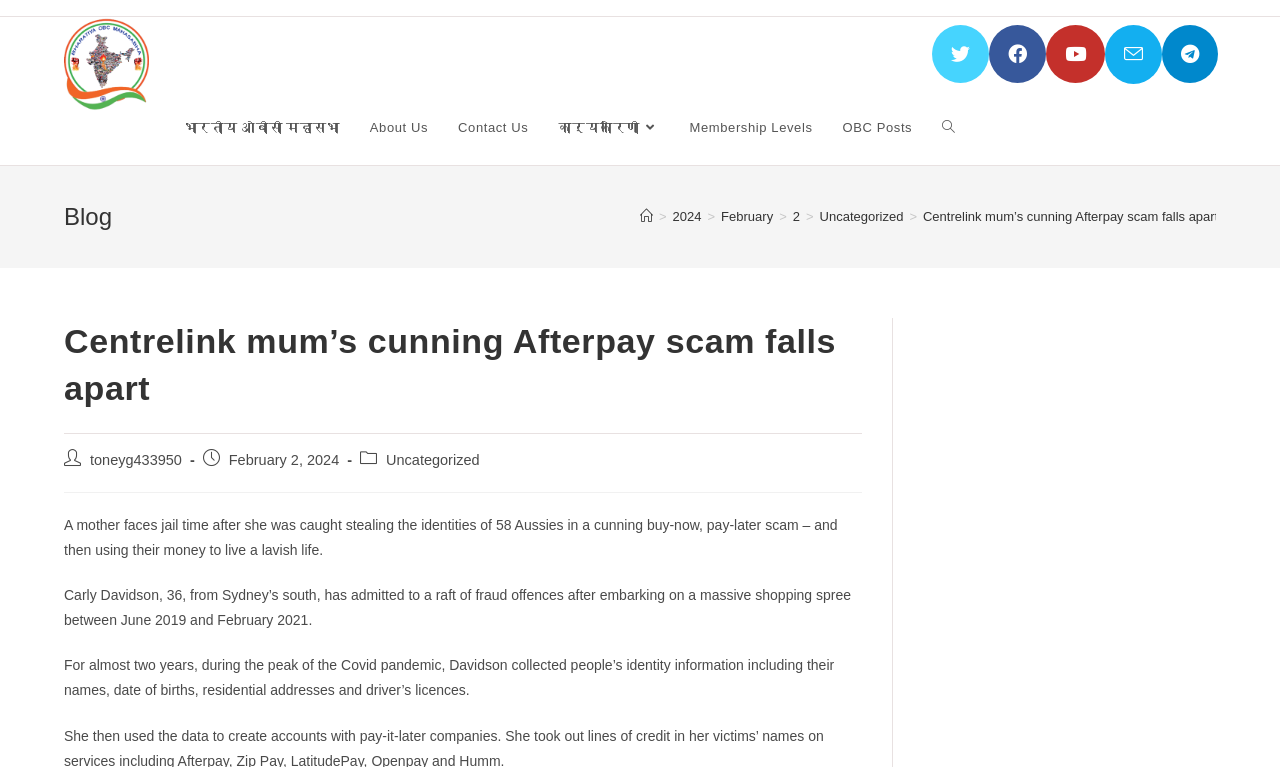Locate the bounding box of the UI element described in the following text: "Bronze pieces from Maquiz".

None